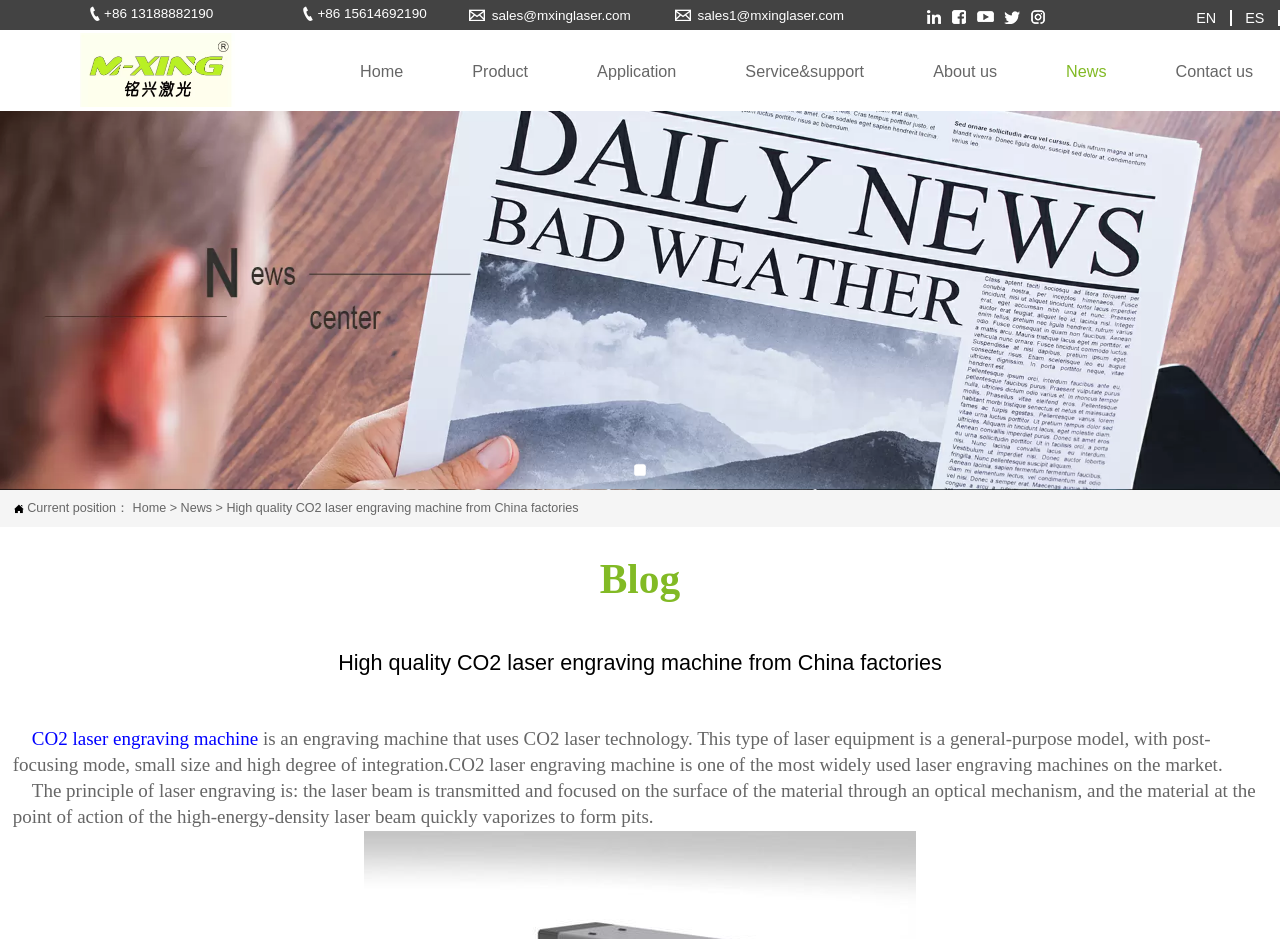Please identify the bounding box coordinates of the region to click in order to complete the task: "Click the phone number +86 13188882190". The coordinates must be four float numbers between 0 and 1, specified as [left, top, right, bottom].

[0.0, 0.005, 0.167, 0.024]